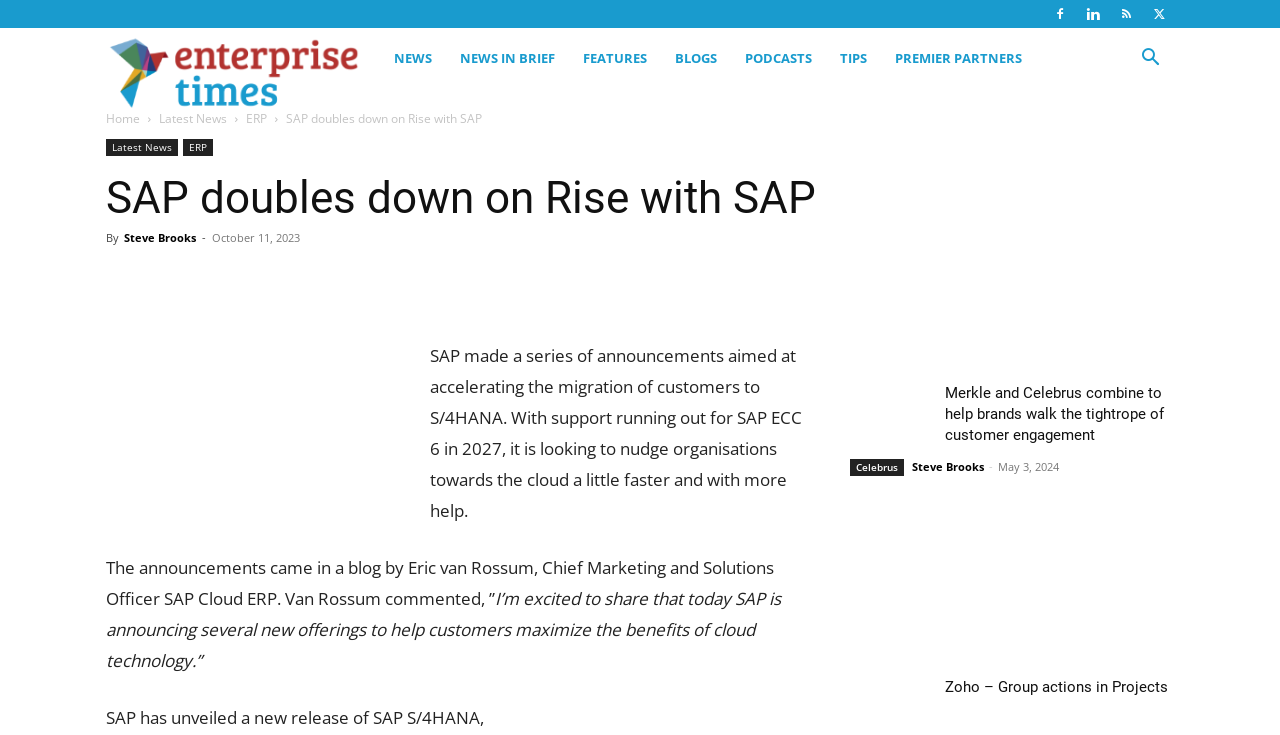Pinpoint the bounding box coordinates of the clickable element to carry out the following instruction: "Click on NEWS."

[0.297, 0.038, 0.348, 0.12]